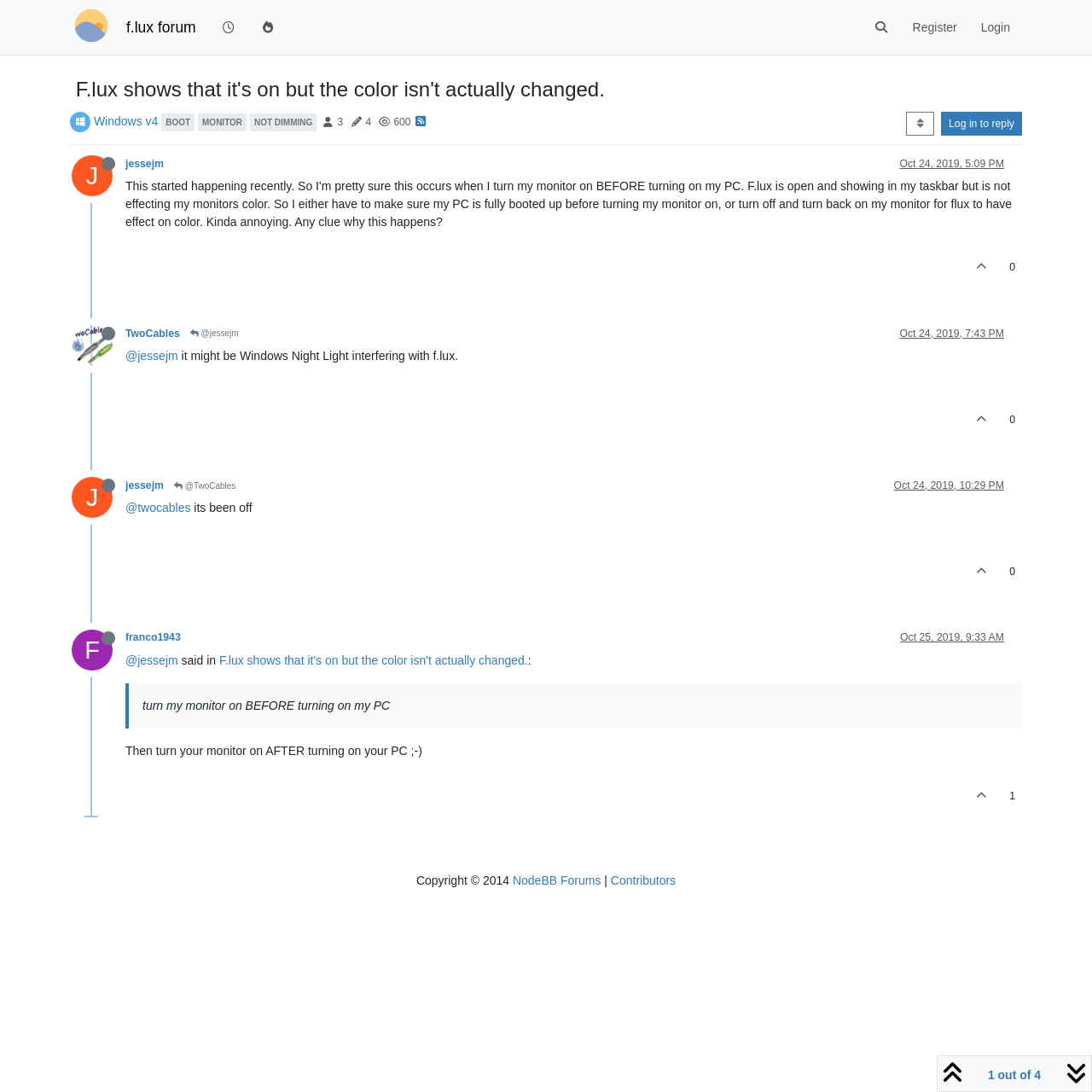Please identify the bounding box coordinates of the region to click in order to complete the given instruction: "Sort posts by oldest to newest". The coordinates should be four float numbers between 0 and 1, i.e., [left, top, right, bottom].

[0.83, 0.102, 0.856, 0.125]